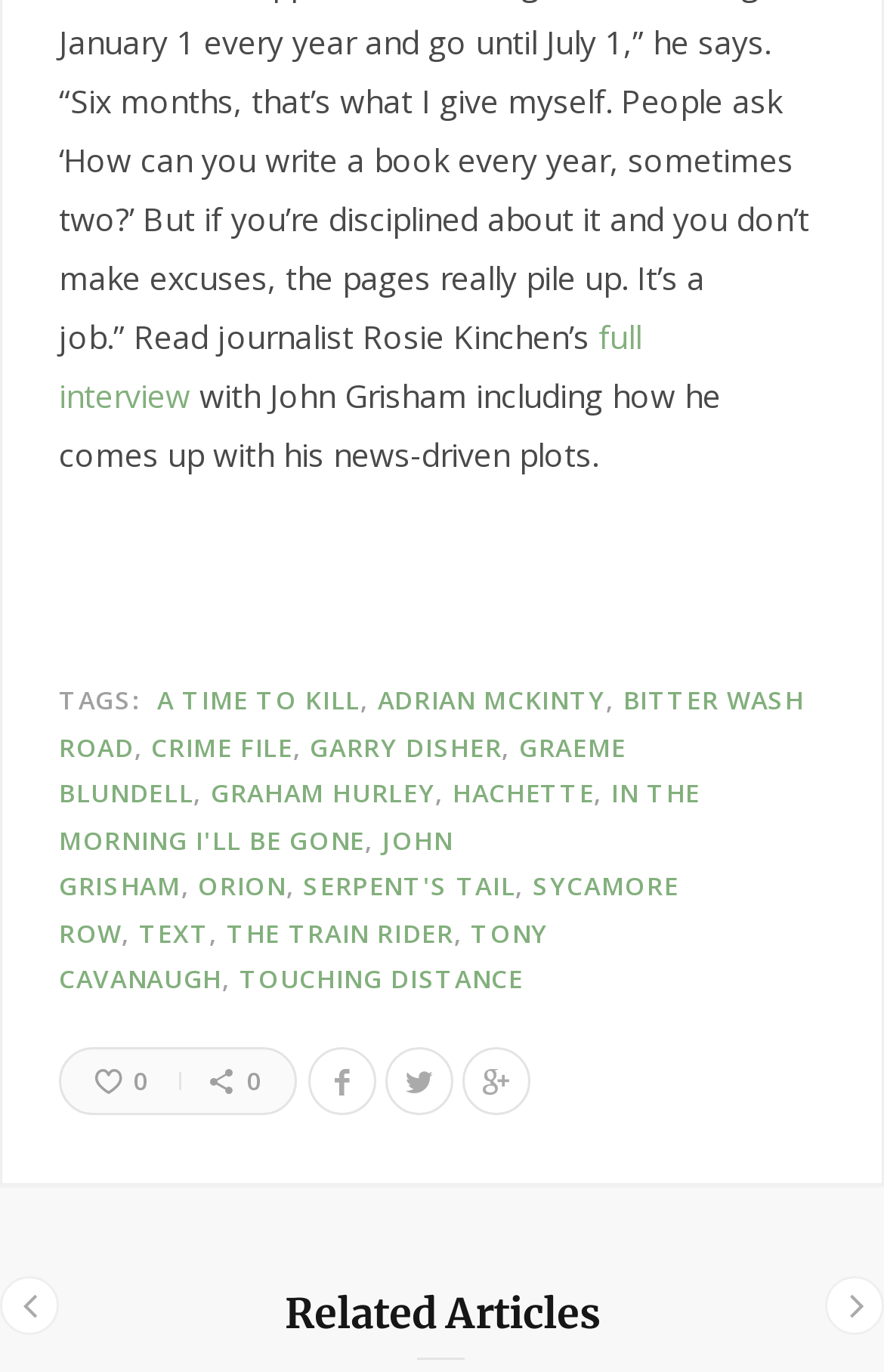Please identify the bounding box coordinates of the area that needs to be clicked to fulfill the following instruction: "read full interview."

[0.067, 0.23, 0.726, 0.305]